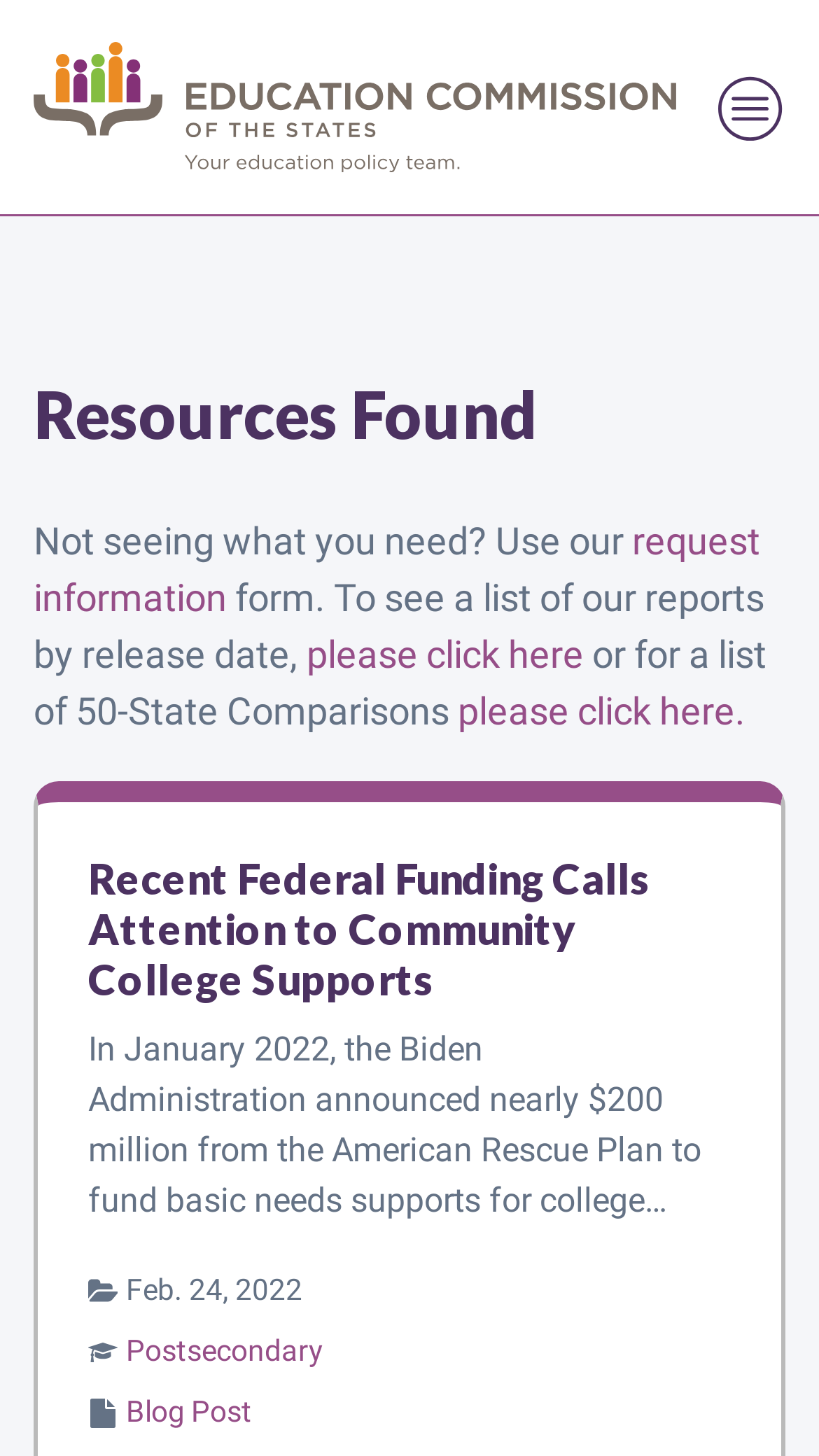Provide the bounding box for the UI element matching this description: "please click here".

[0.374, 0.434, 0.713, 0.465]